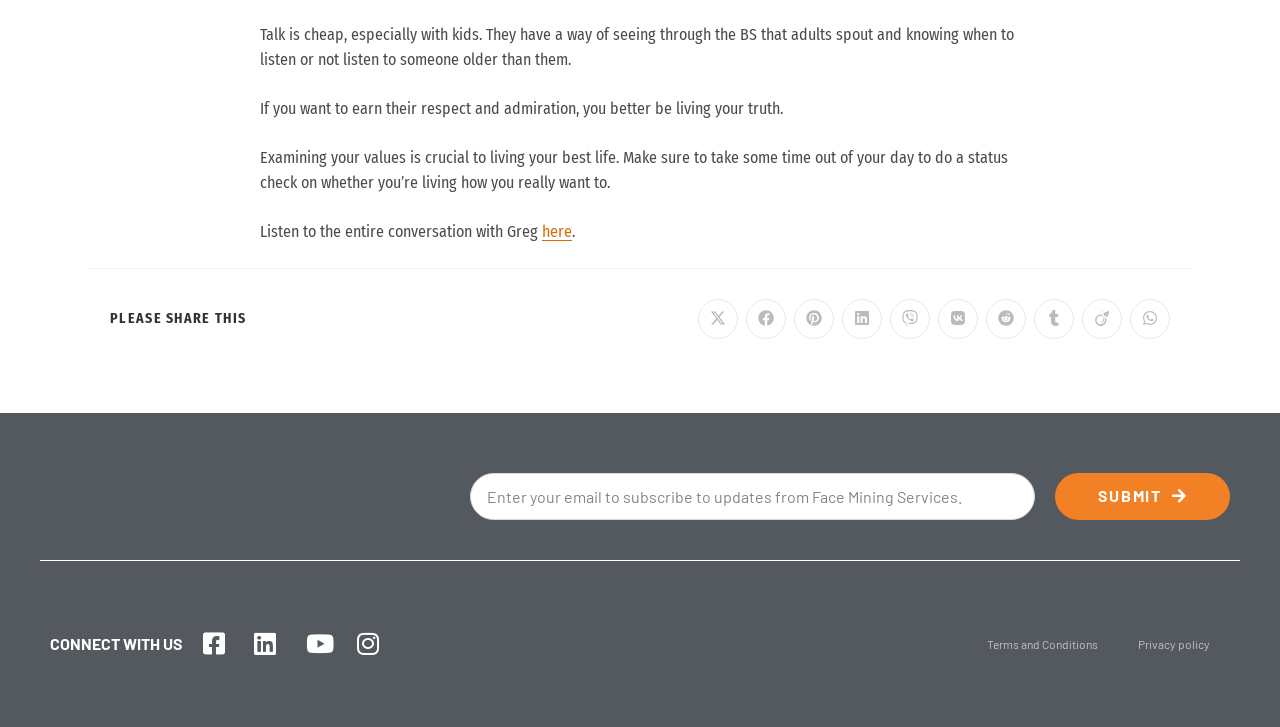Please identify the bounding box coordinates of where to click in order to follow the instruction: "Read the terms and conditions".

[0.755, 0.854, 0.873, 0.917]